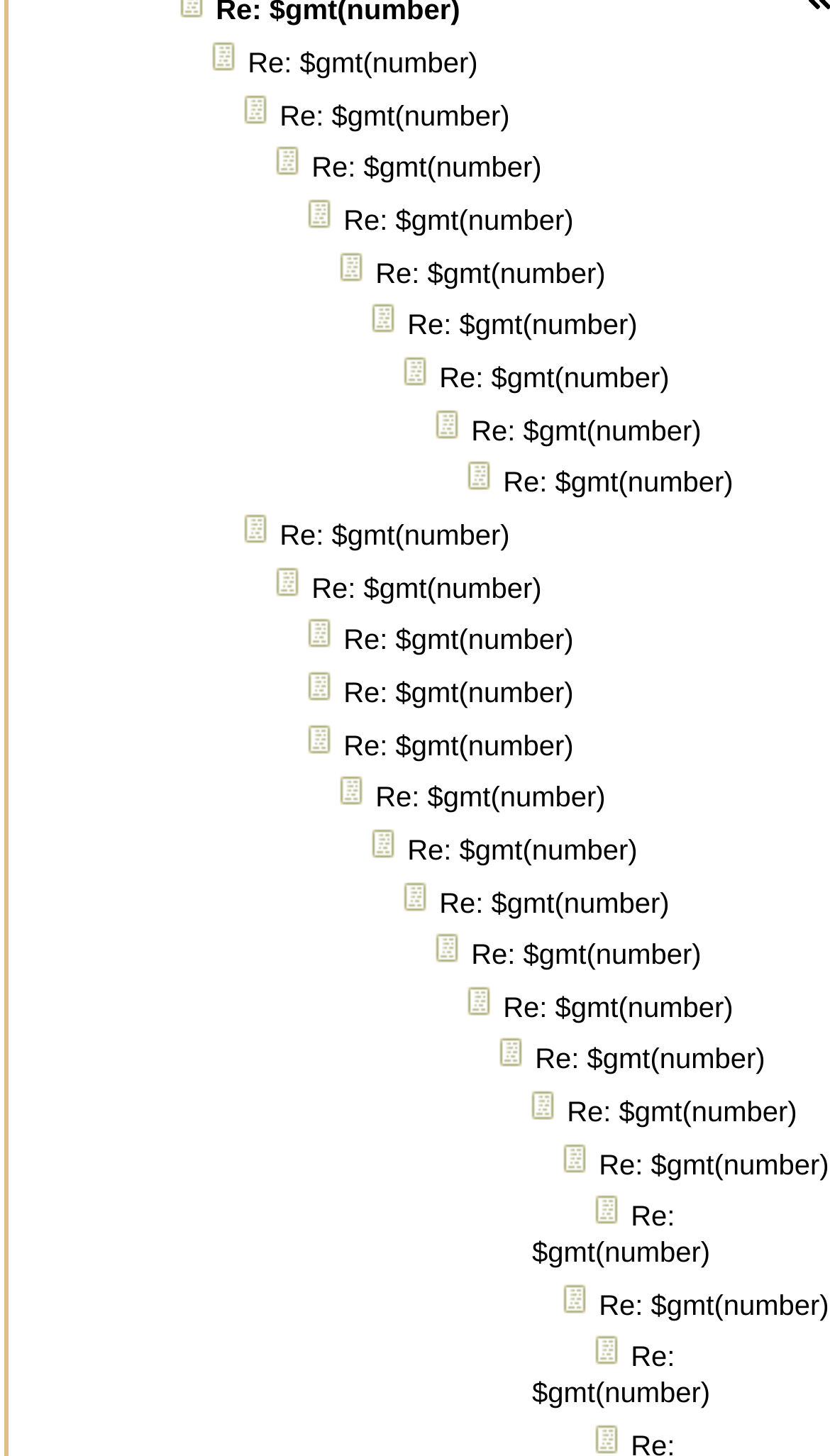Please identify the bounding box coordinates of the element on the webpage that should be clicked to follow this instruction: "view a post". The bounding box coordinates should be given as four float numbers between 0 and 1, formatted as [left, top, right, bottom].

[0.298, 0.032, 0.576, 0.054]